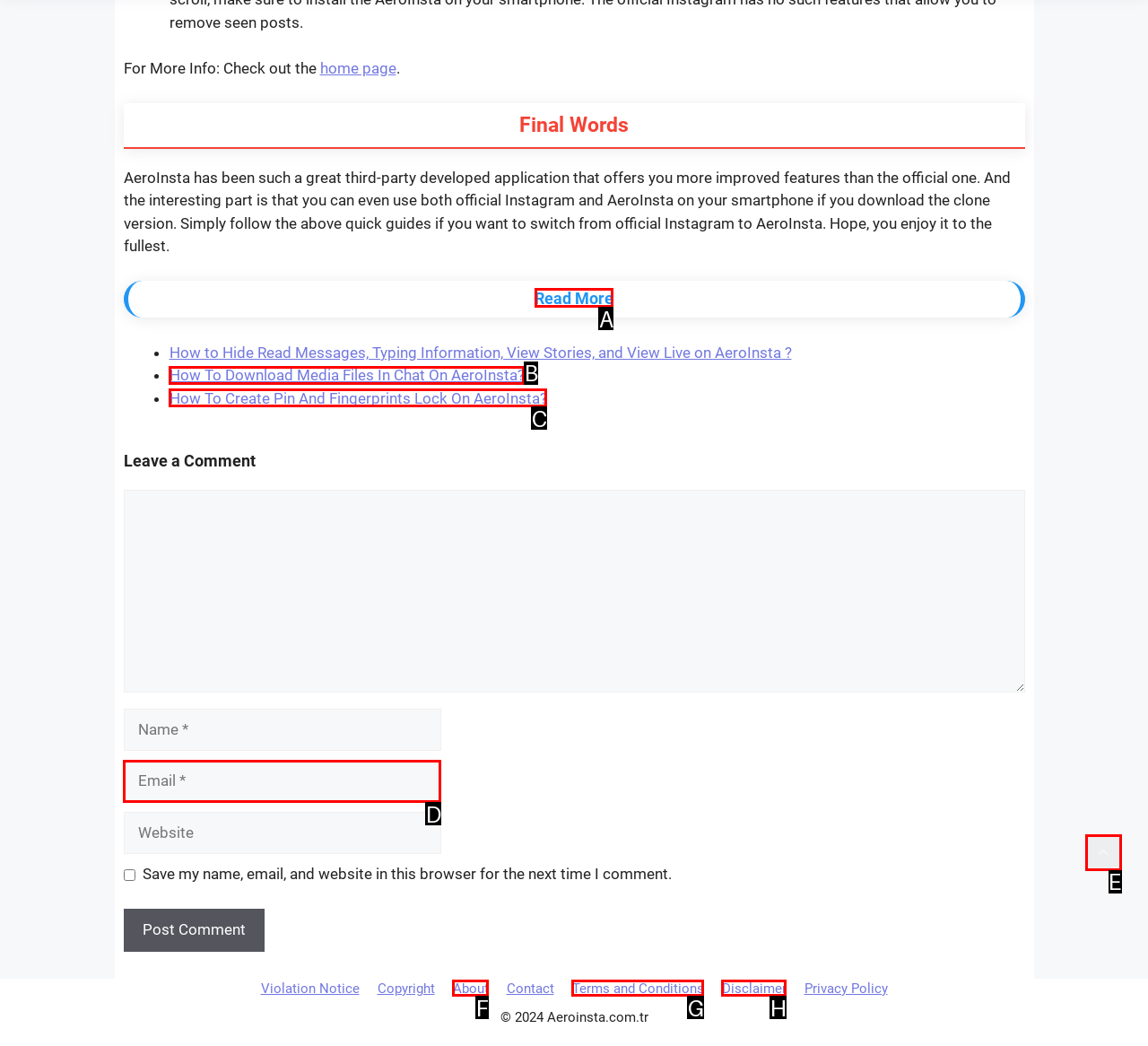What option should you select to complete this task: Read more about AeroInsta? Indicate your answer by providing the letter only.

A